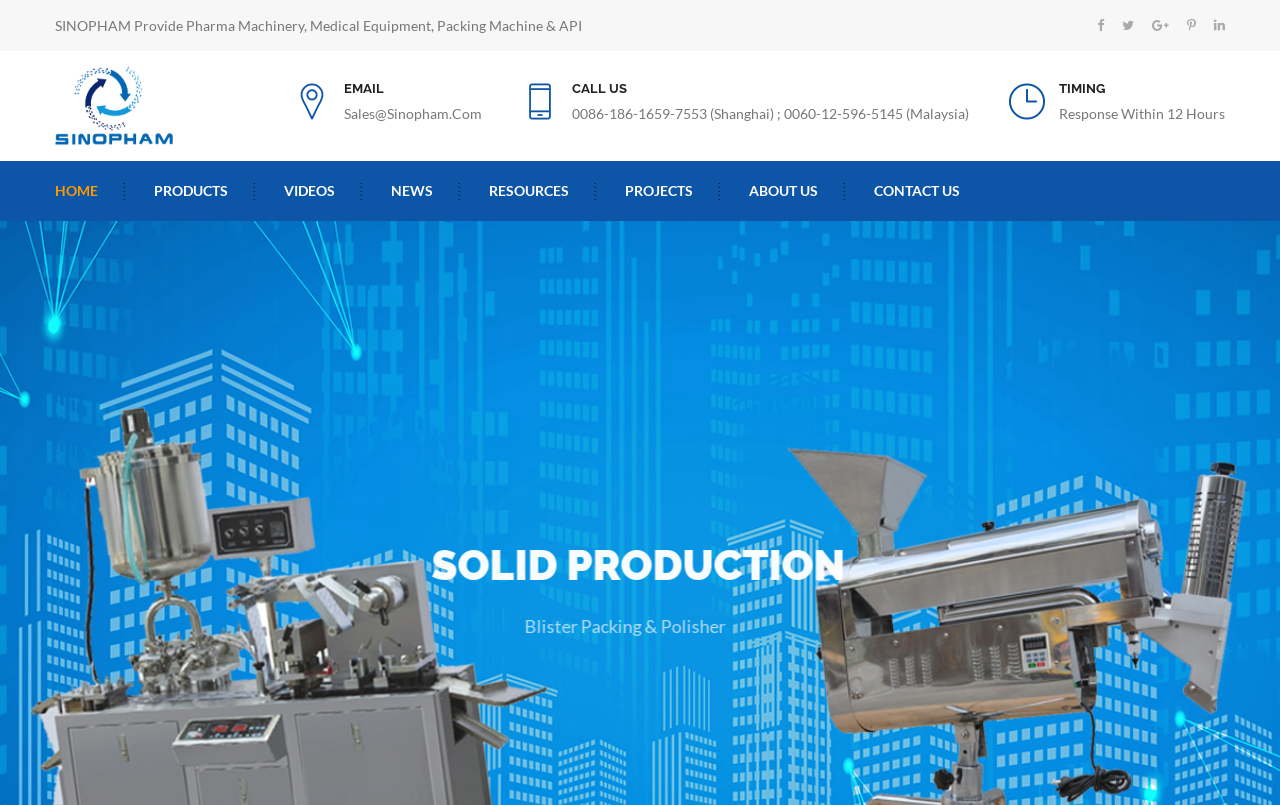What is the purpose of the Blister Packing & Polisher?
Based on the visual details in the image, please answer the question thoroughly.

Based on the webpage, I found a section with a heading 'SOLID PRODUCTION' and a static text 'Blister Packing & Polisher'. This suggests that Blister Packing & Polisher is a type of packing machine used in solid production.